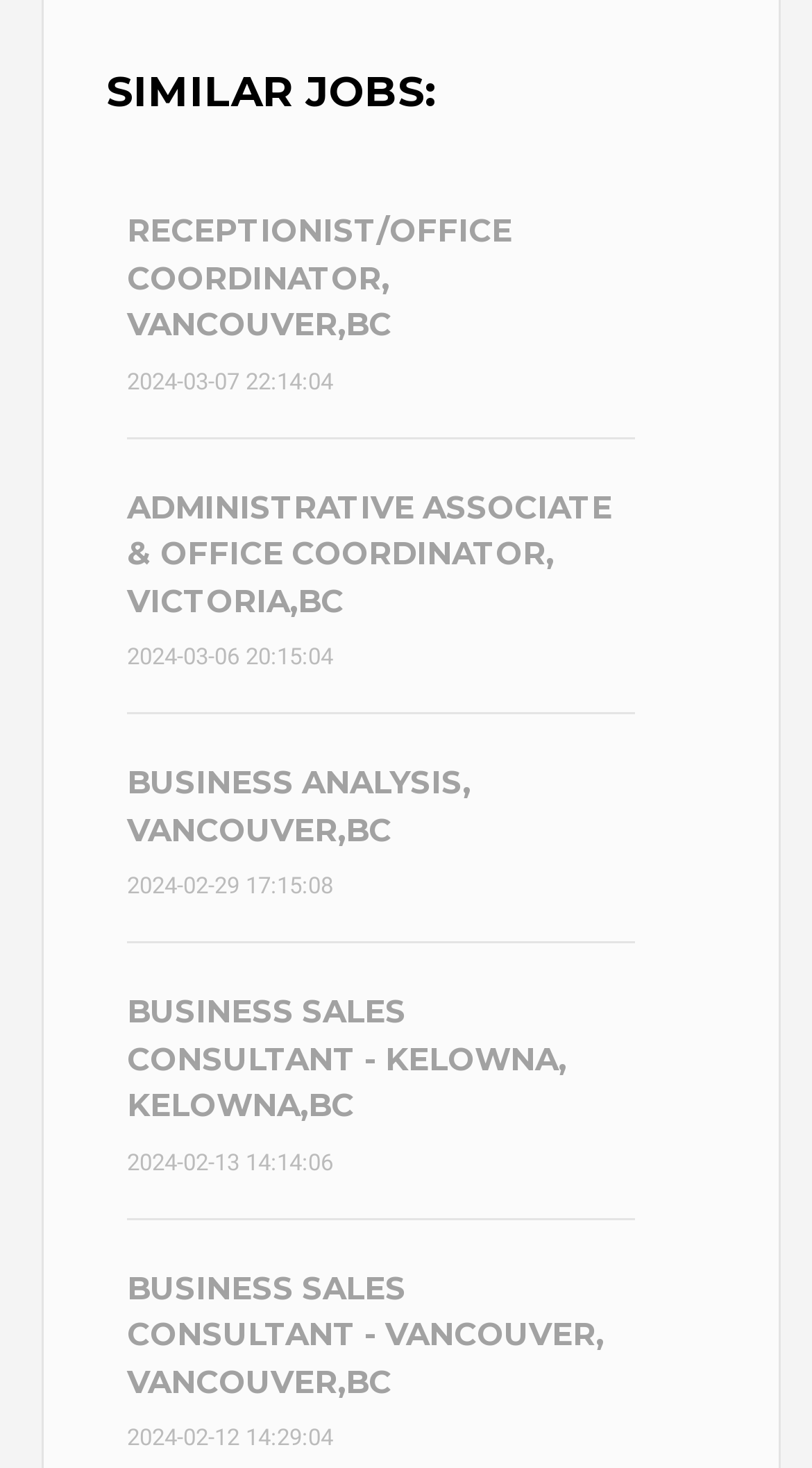Please provide a brief answer to the question using only one word or phrase: 
How many job postings are listed?

6